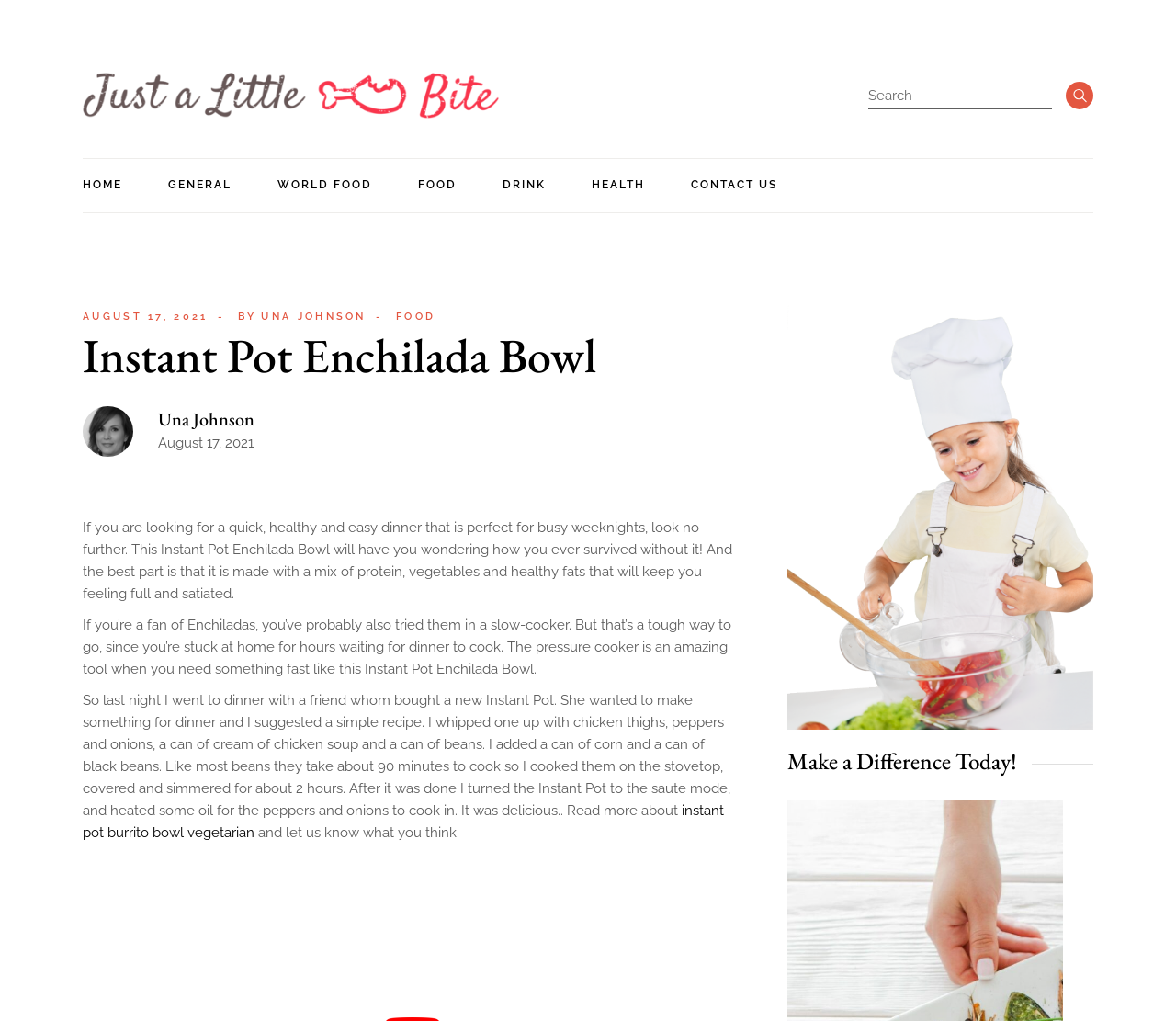Please extract the title of the webpage.

Instant Pot Enchilada Bowl